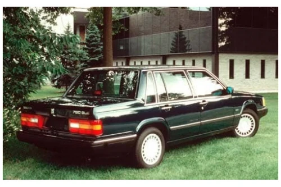Use a single word or phrase to answer the question:
What is the backdrop of the car?

Trees and a modern building